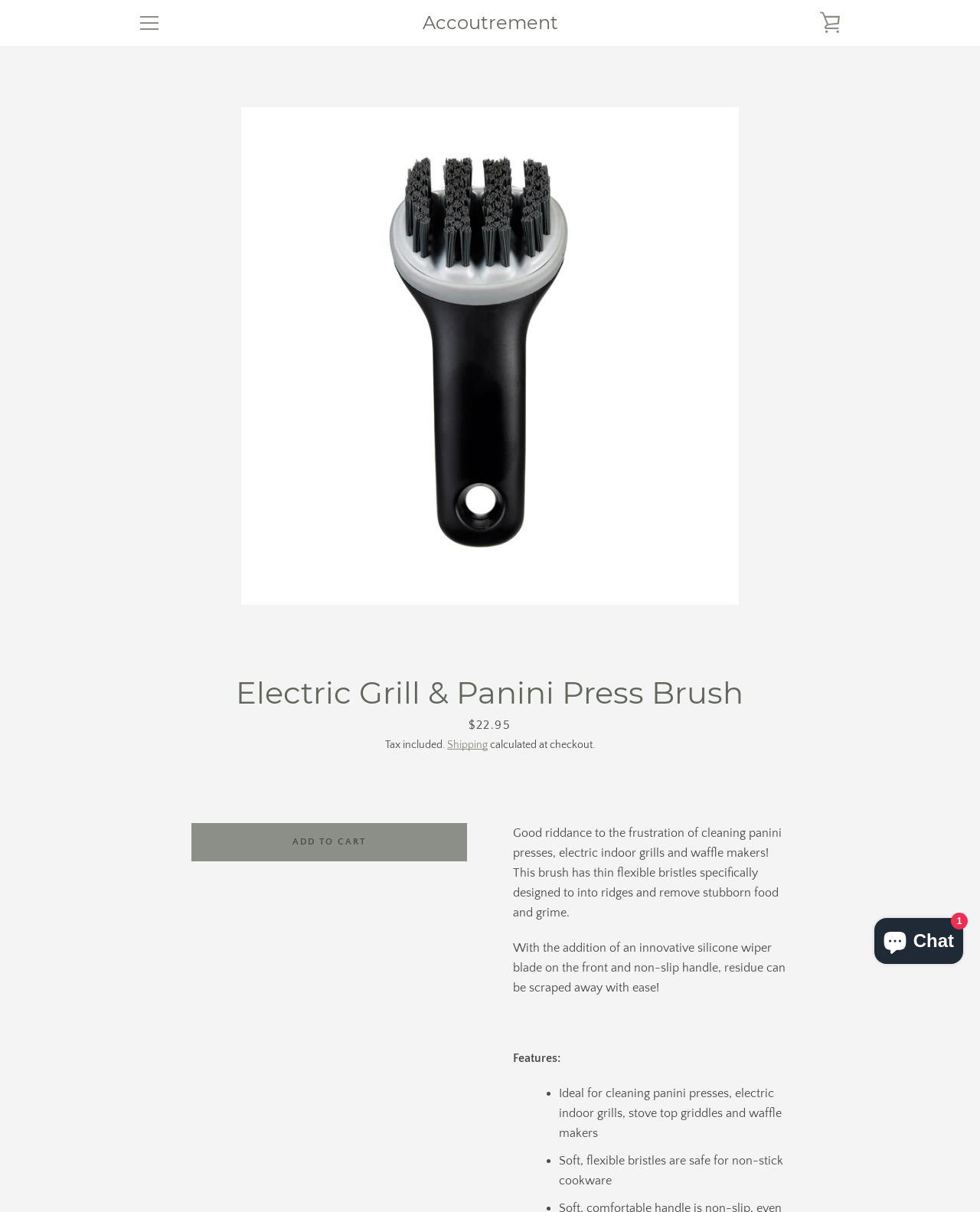Please locate the bounding box coordinates of the element that should be clicked to complete the given instruction: "View the product image".

[0.246, 0.088, 0.754, 0.499]